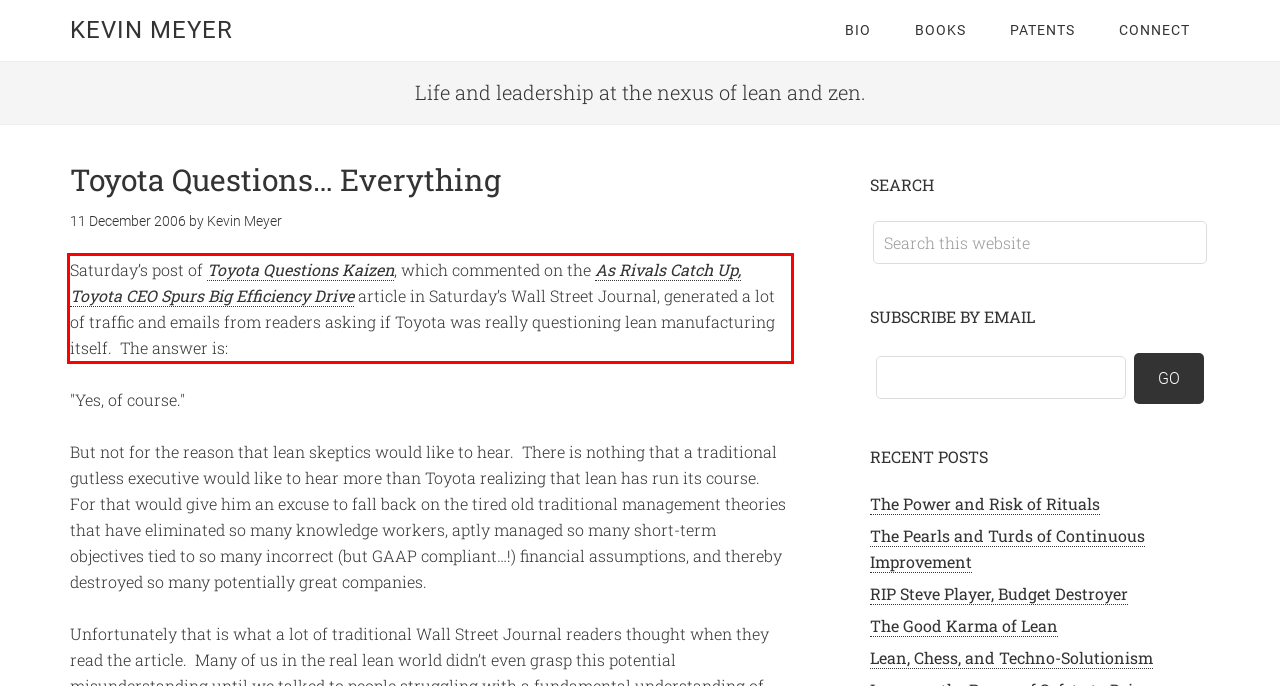The screenshot you have been given contains a UI element surrounded by a red rectangle. Use OCR to read and extract the text inside this red rectangle.

Saturday’s post of Toyota Questions Kaizen, which commented on the As Rivals Catch Up, Toyota CEO Spurs Big Efficiency Drive article in Saturday’s Wall Street Journal, generated a lot of traffic and emails from readers asking if Toyota was really questioning lean manufacturing itself. The answer is: